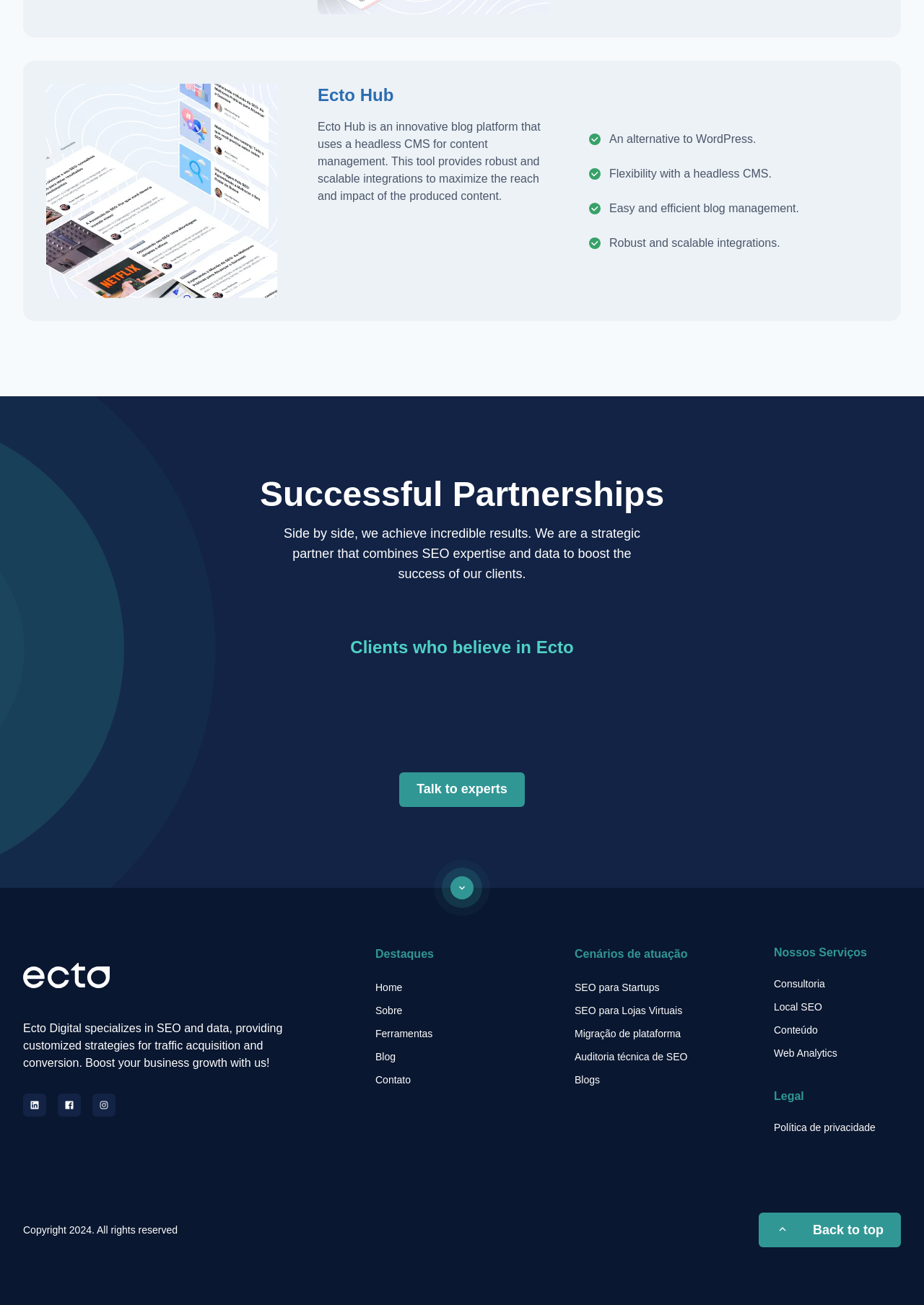What is Ecto Hub?
Please use the image to provide an in-depth answer to the question.

Based on the StaticText element with the text 'Ecto Hub is an innovative blog platform that uses a headless CMS for content management.', we can infer that Ecto Hub is an innovative blog platform.